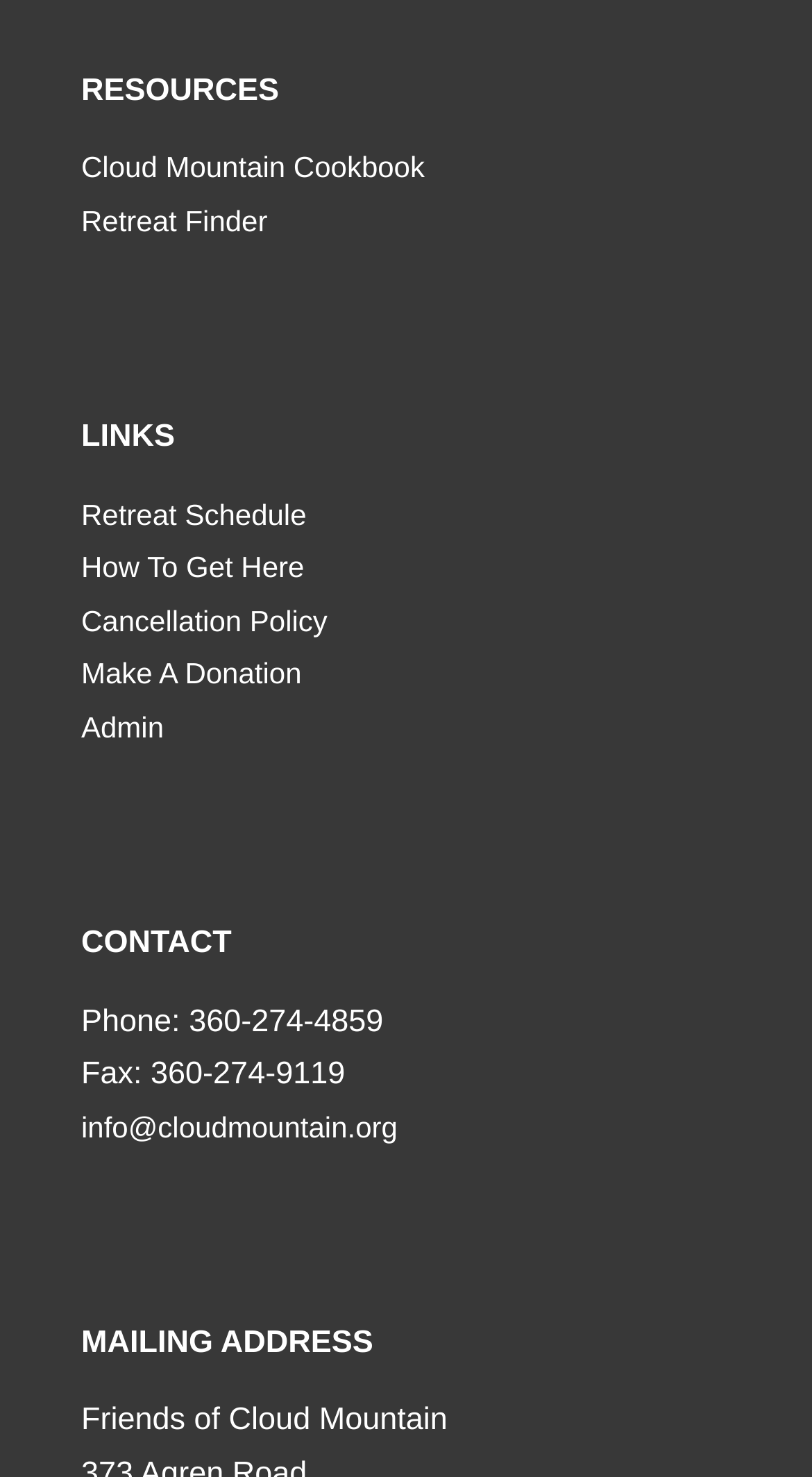Review the image closely and give a comprehensive answer to the question: What is the retreat schedule for?

The answer can be inferred by looking at the link with the text 'Retreat Schedule' which is located in the links section of the webpage, suggesting that it provides a schedule for the retreats organized by the website.